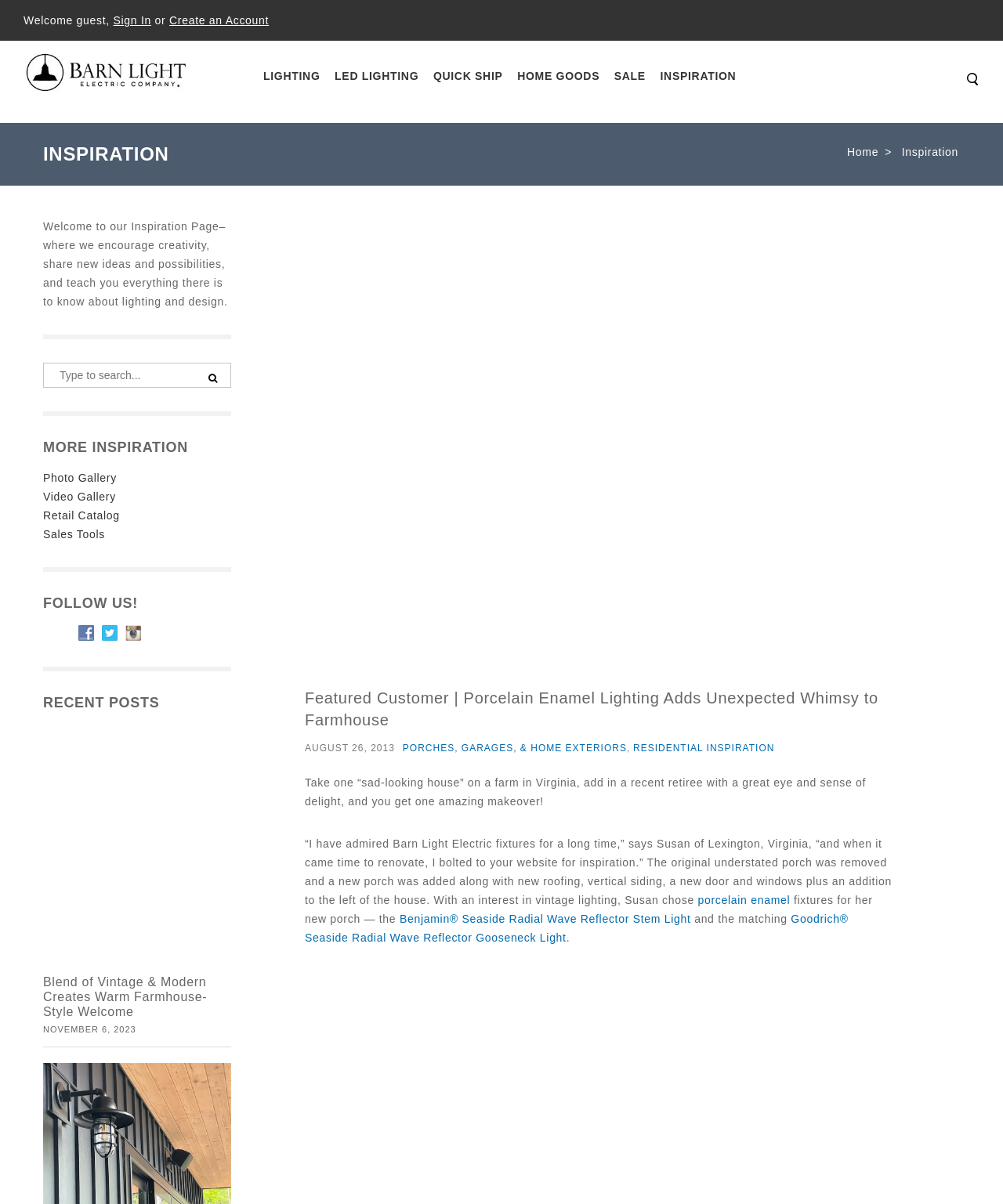Show me the bounding box coordinates of the clickable region to achieve the task as per the instruction: "Sign in".

[0.113, 0.012, 0.151, 0.022]